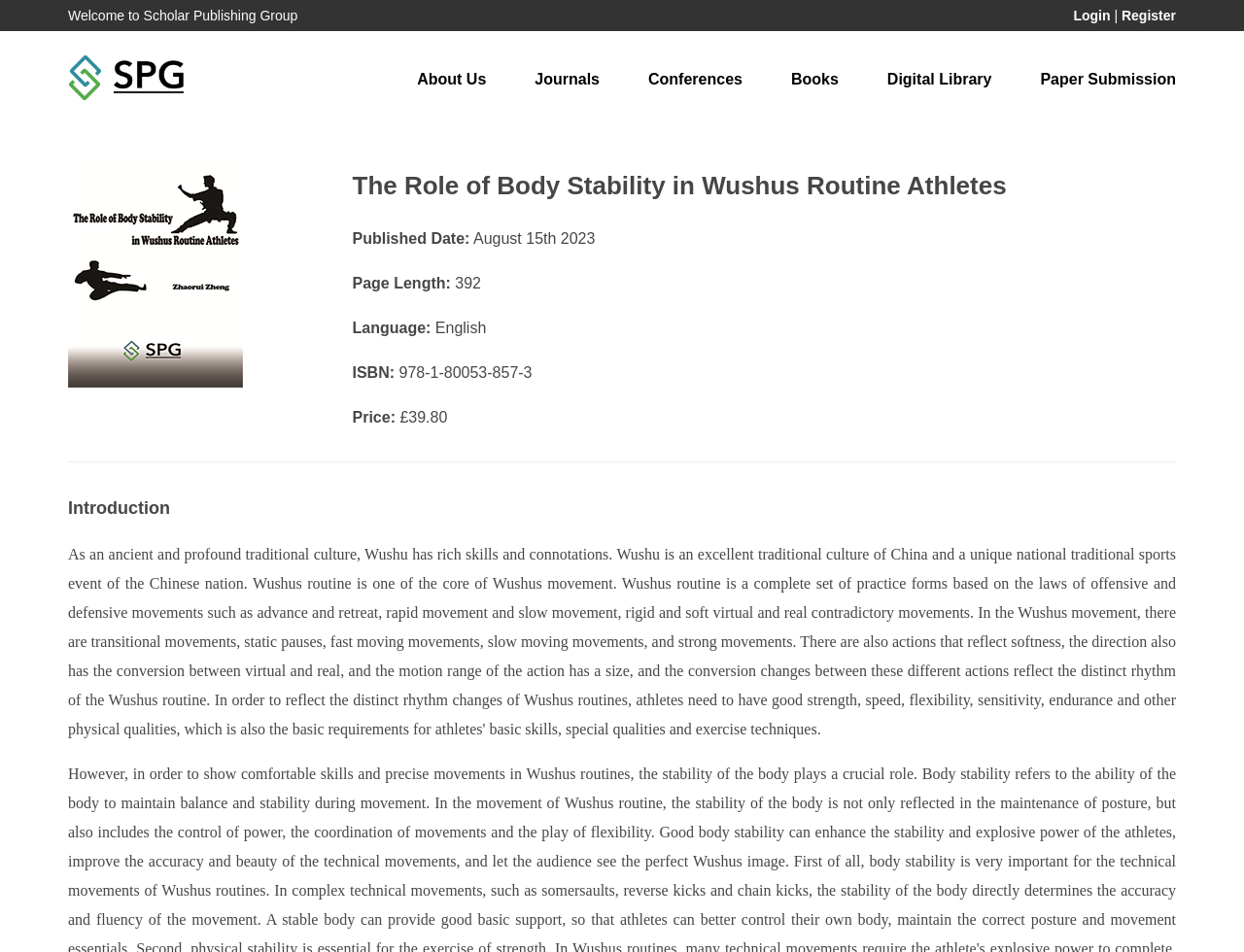Respond to the question below with a single word or phrase:
What is the language of the book?

English